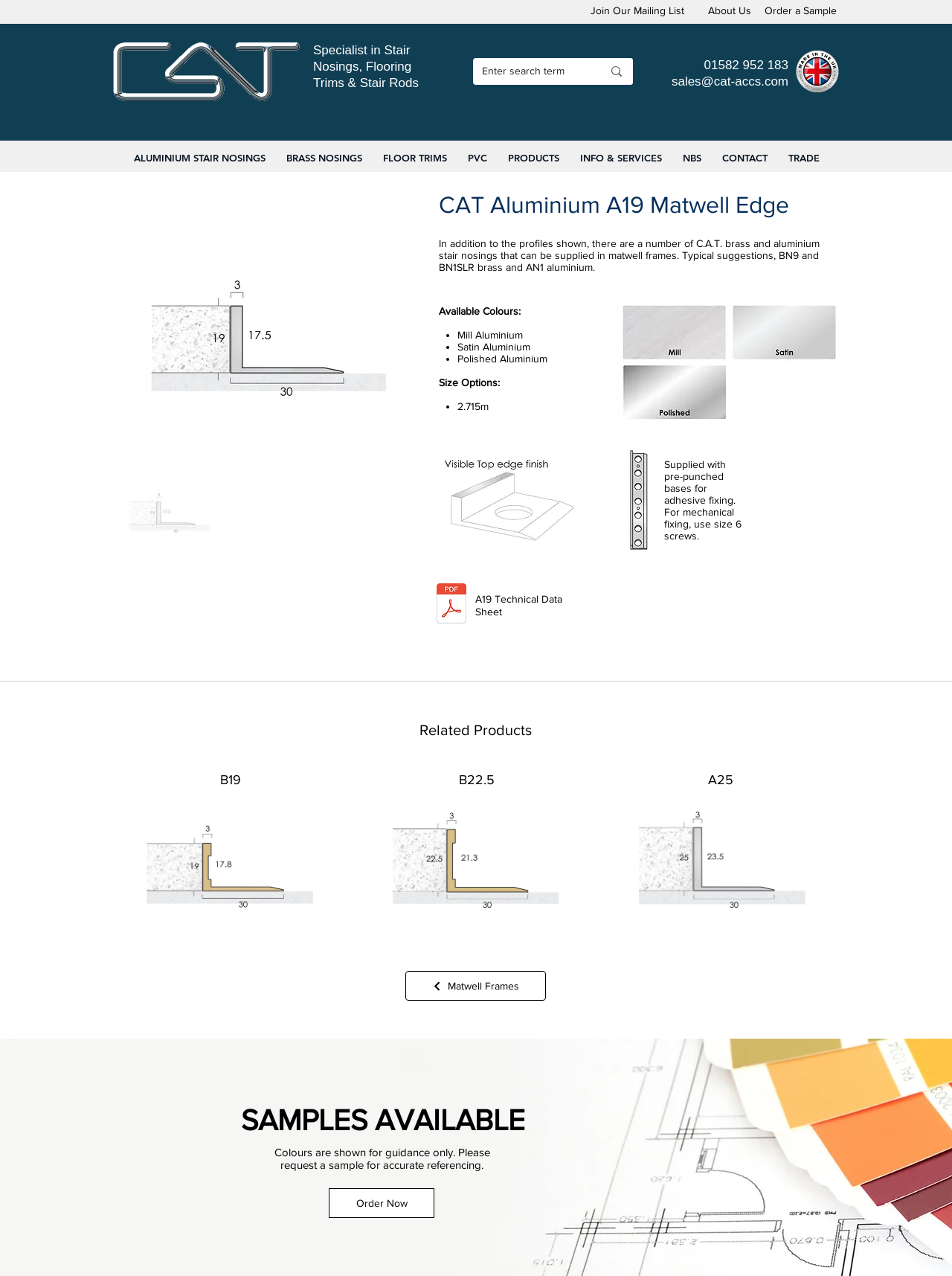What is the company's contact email?
Could you please answer the question thoroughly and with as much detail as possible?

I found the contact email by looking at the heading element that contains the company's phone number and email address. The email address is 'sales@cat-accs.com'.